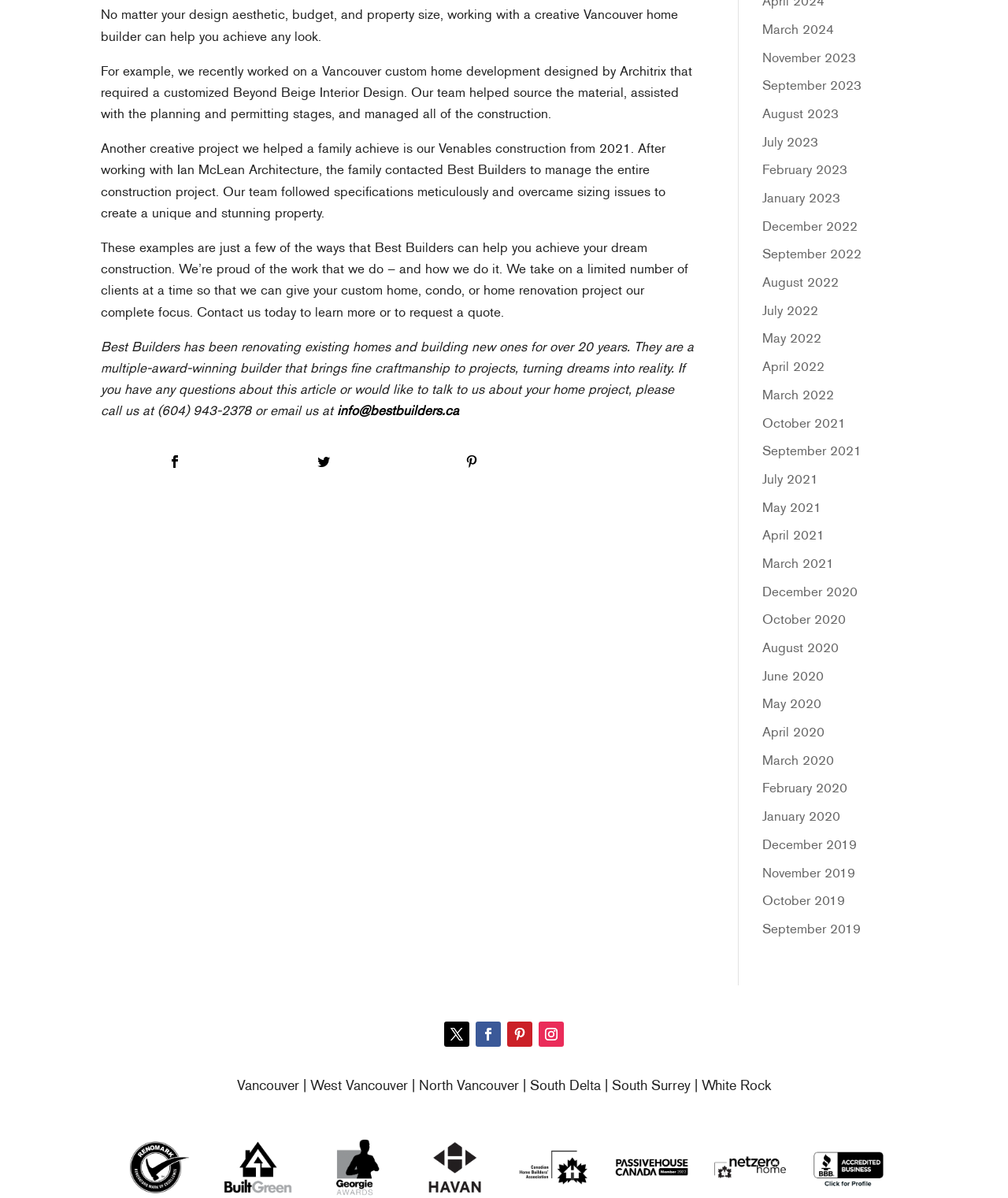Use a single word or phrase to answer the question: 
What are the locations served by the company?

Vancouver, West Vancouver, North Vancouver, South Delta, South Surrey, White Rock